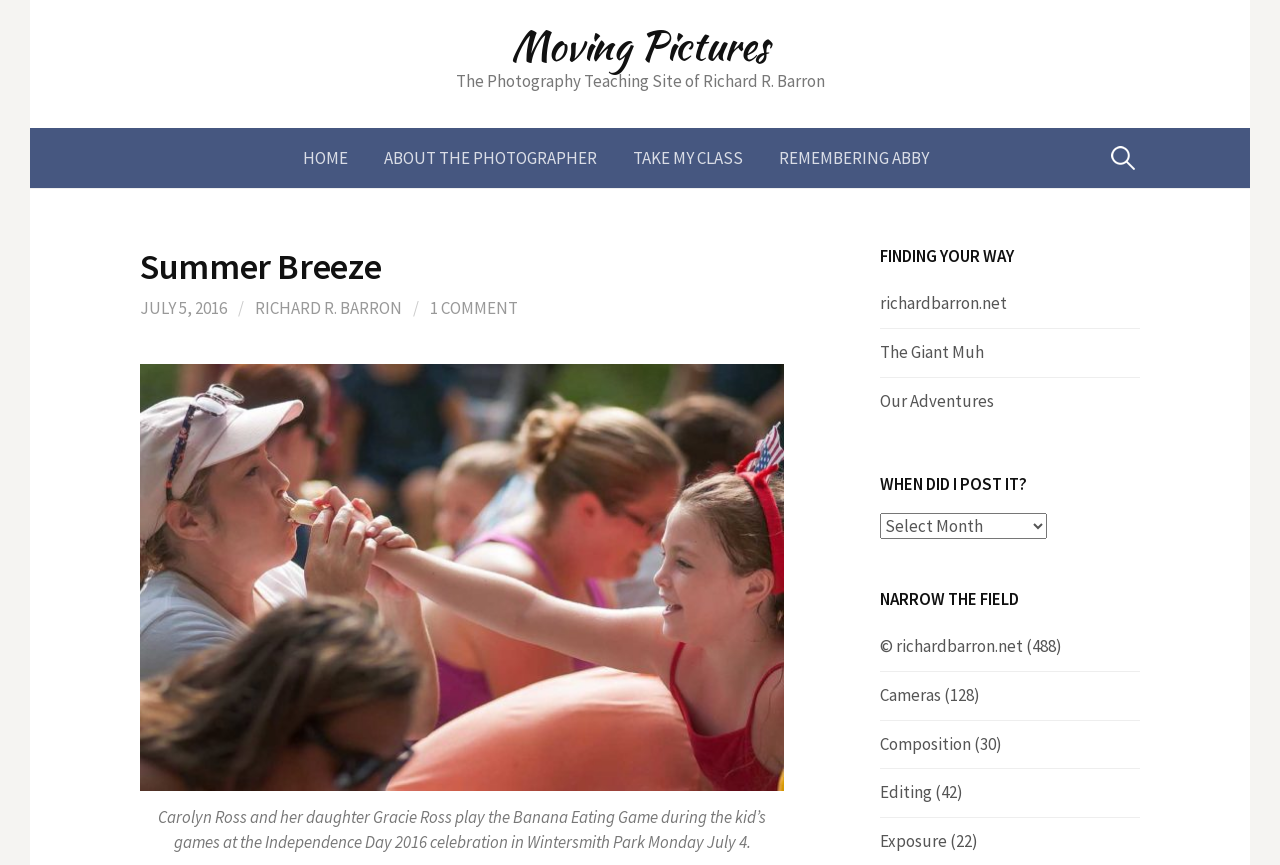Kindly determine the bounding box coordinates for the clickable area to achieve the given instruction: "Read about the photographer".

[0.286, 0.148, 0.48, 0.217]